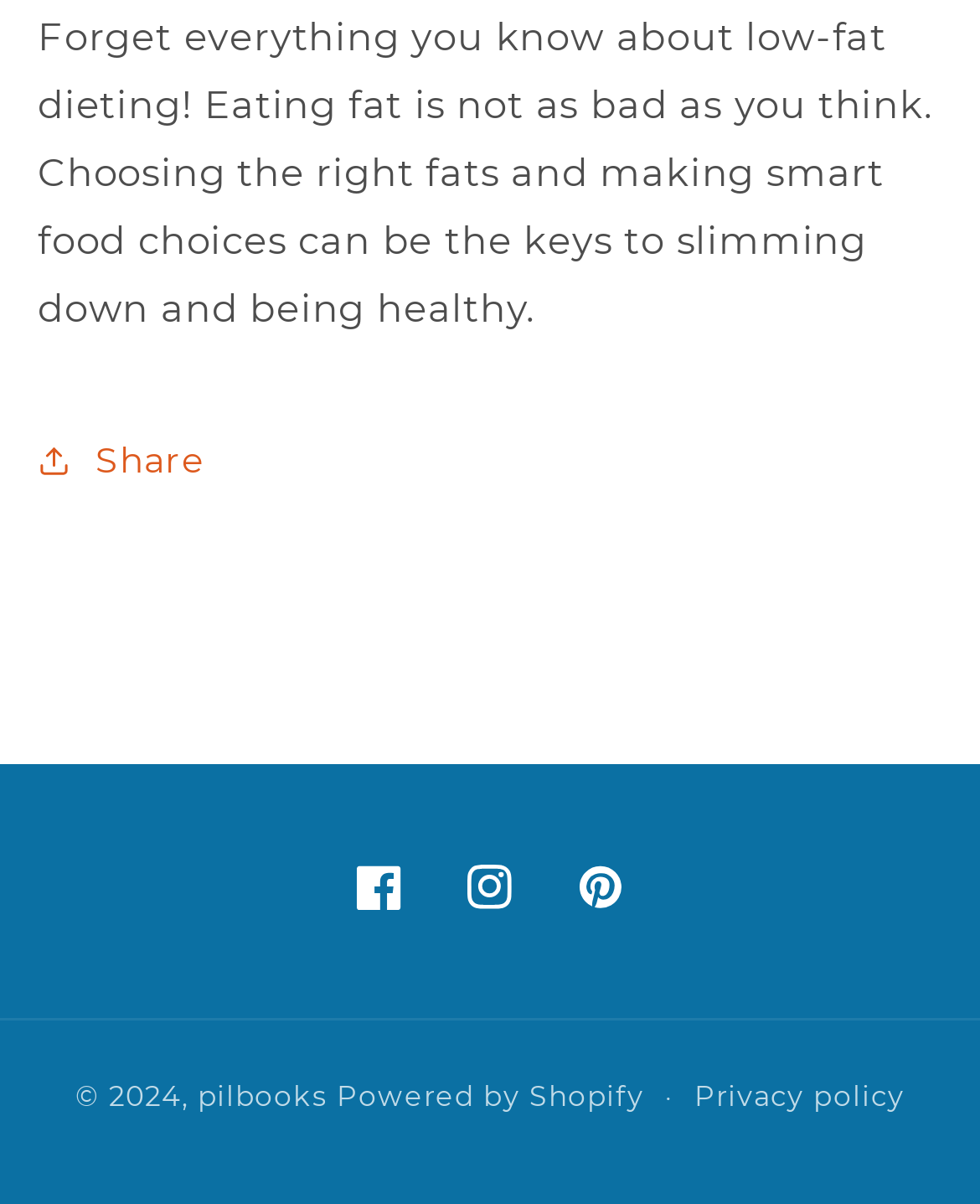Observe the image and answer the following question in detail: What is the main topic of this webpage?

The main topic of this webpage is low-fat dieting, which can be inferred from the StaticText element with ID 208, which says 'Forget everything you know about low-fat dieting! Eating fat is not as bad as you think. Choosing the right fats and making smart food choices can be the keys to slimming down and being healthy.'